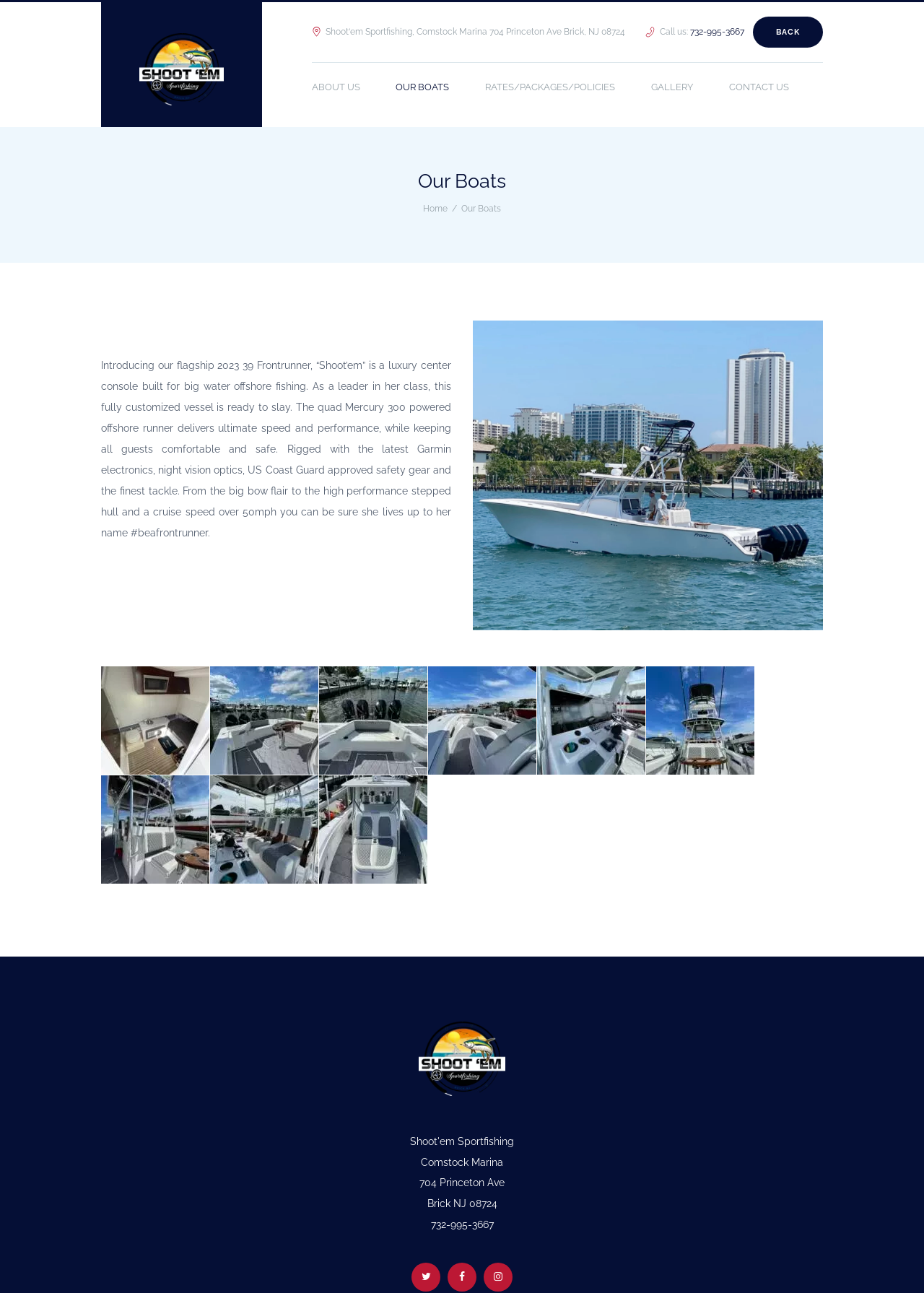Find the bounding box coordinates of the element to click in order to complete this instruction: "Call the phone number". The bounding box coordinates must be four float numbers between 0 and 1, denoted as [left, top, right, bottom].

[0.747, 0.021, 0.805, 0.028]